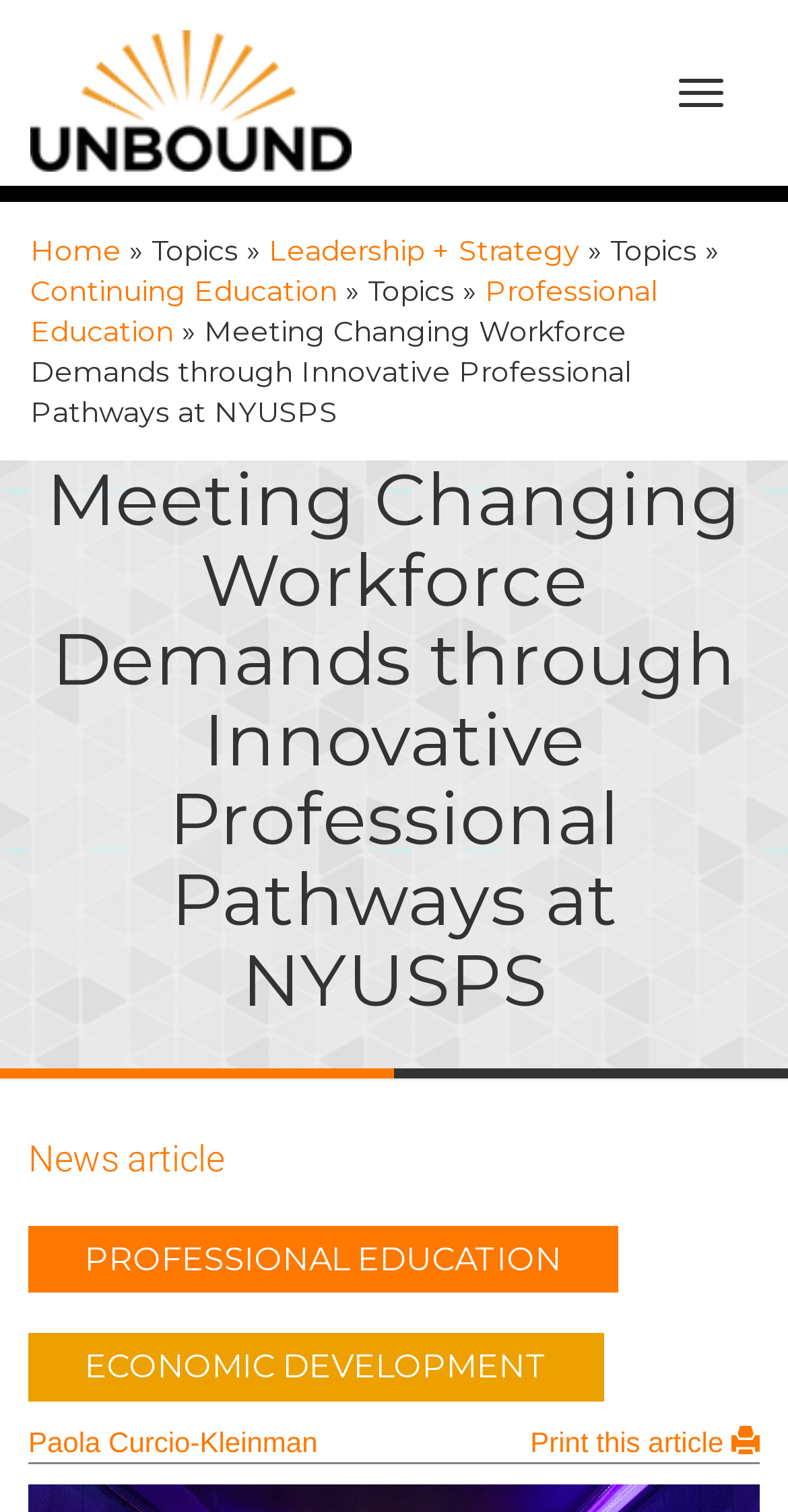Using the element description provided, determine the bounding box coordinates in the format (top-left x, top-left y, bottom-right x, bottom-right y). Ensure that all values are floating point numbers between 0 and 1. Element description: Home

[0.038, 0.154, 0.154, 0.178]